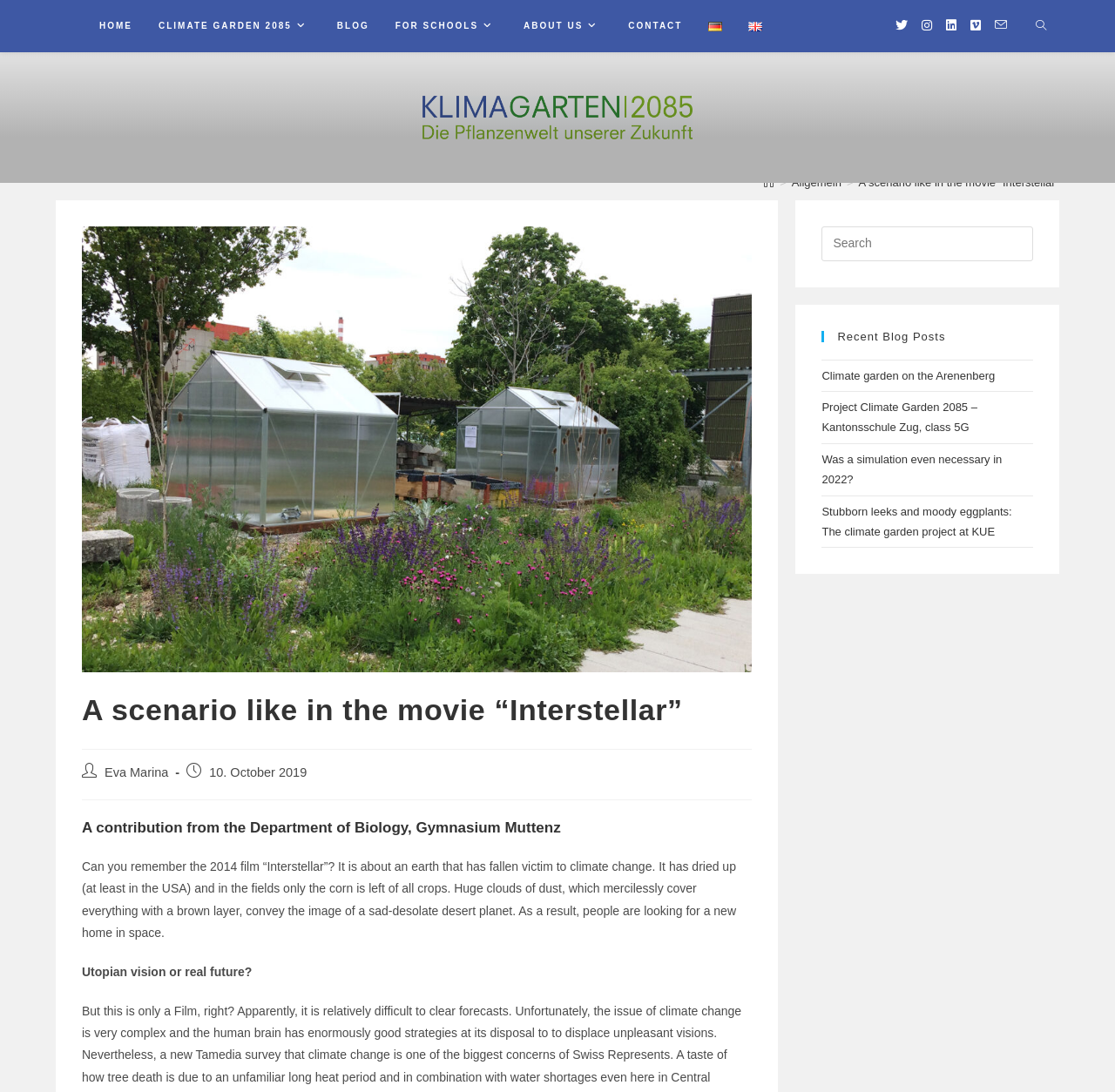Pinpoint the bounding box coordinates of the clickable element to carry out the following instruction: "Search this website."

[0.737, 0.207, 0.927, 0.239]